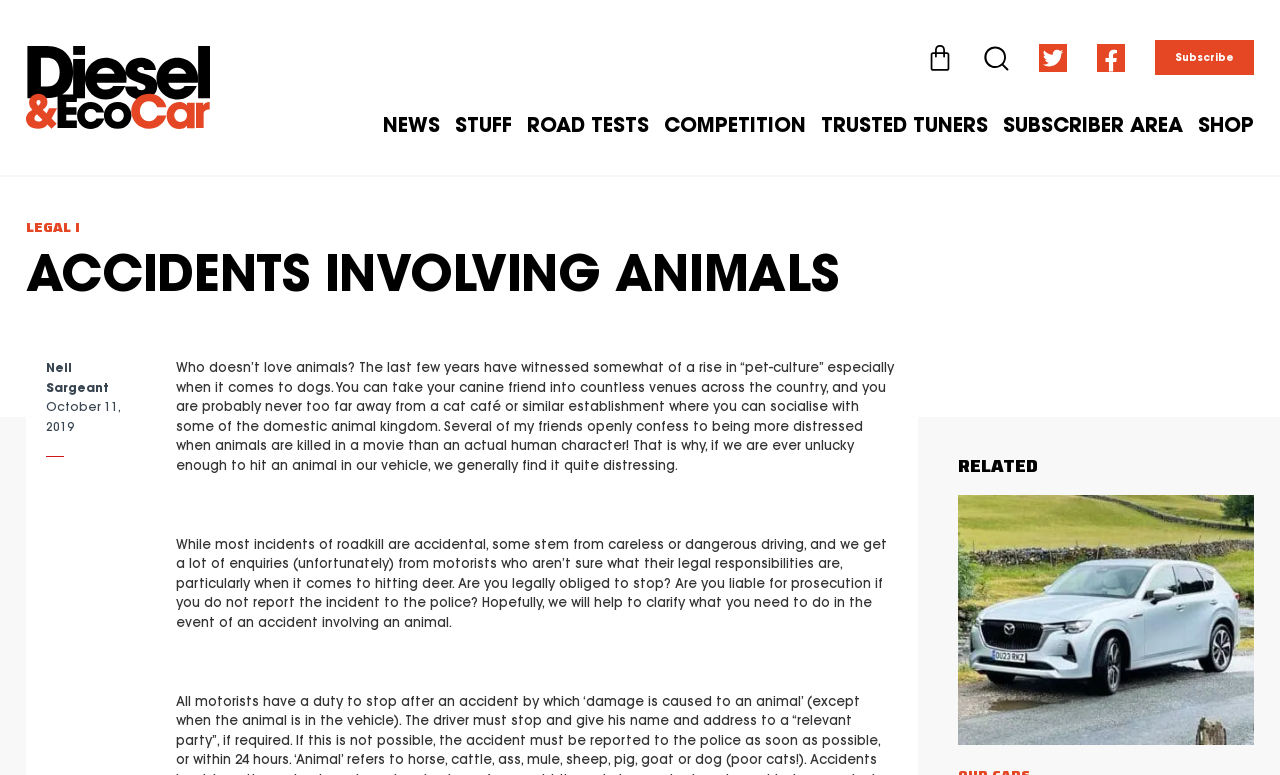From the details in the image, provide a thorough response to the question: What is the topic of the article?

Based on the webpage content, the topic of the article is about accidents involving animals, specifically discussing the legal responsibilities of motorists in such incidents.